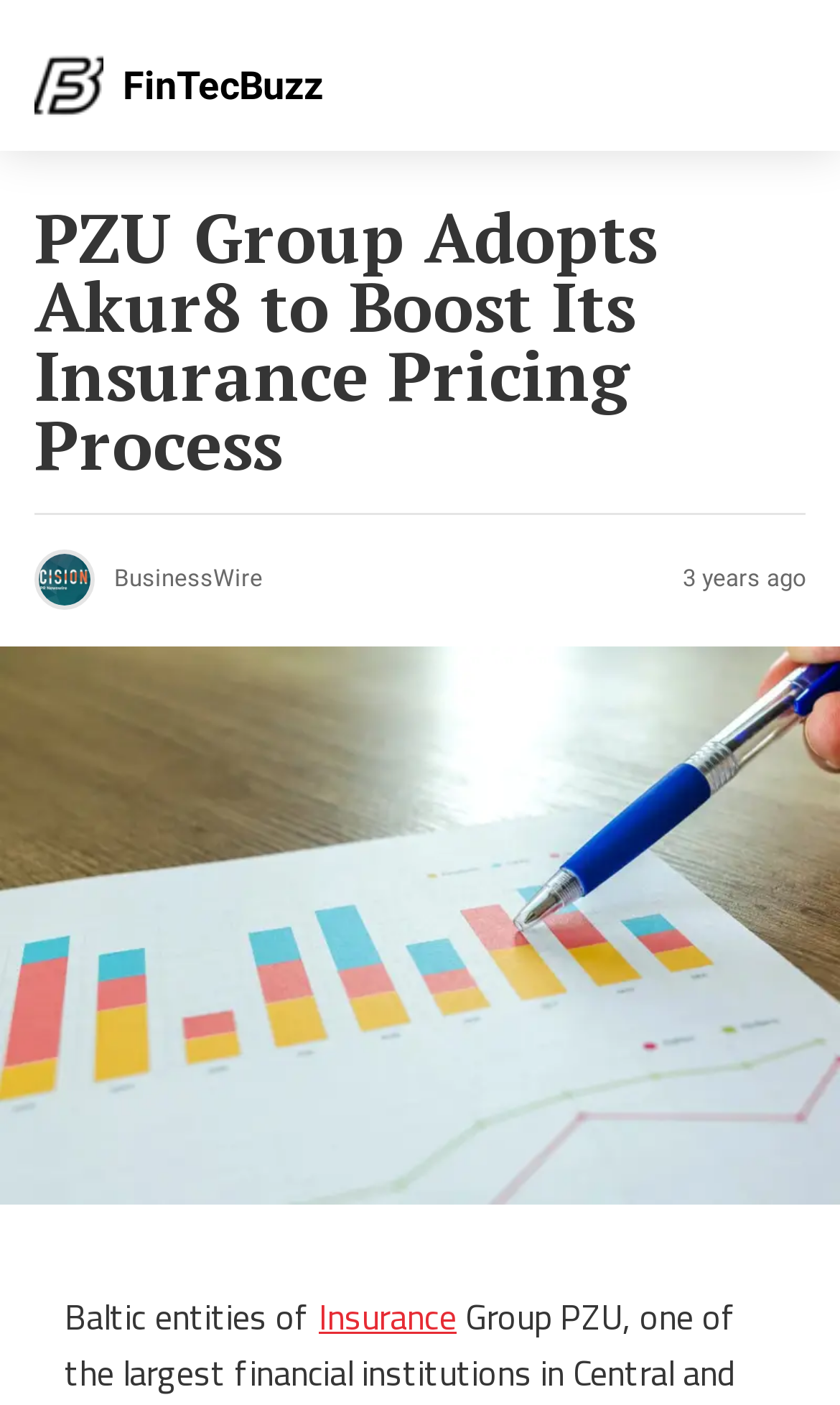Answer the question below in one word or phrase:
How old is the article?

3 years